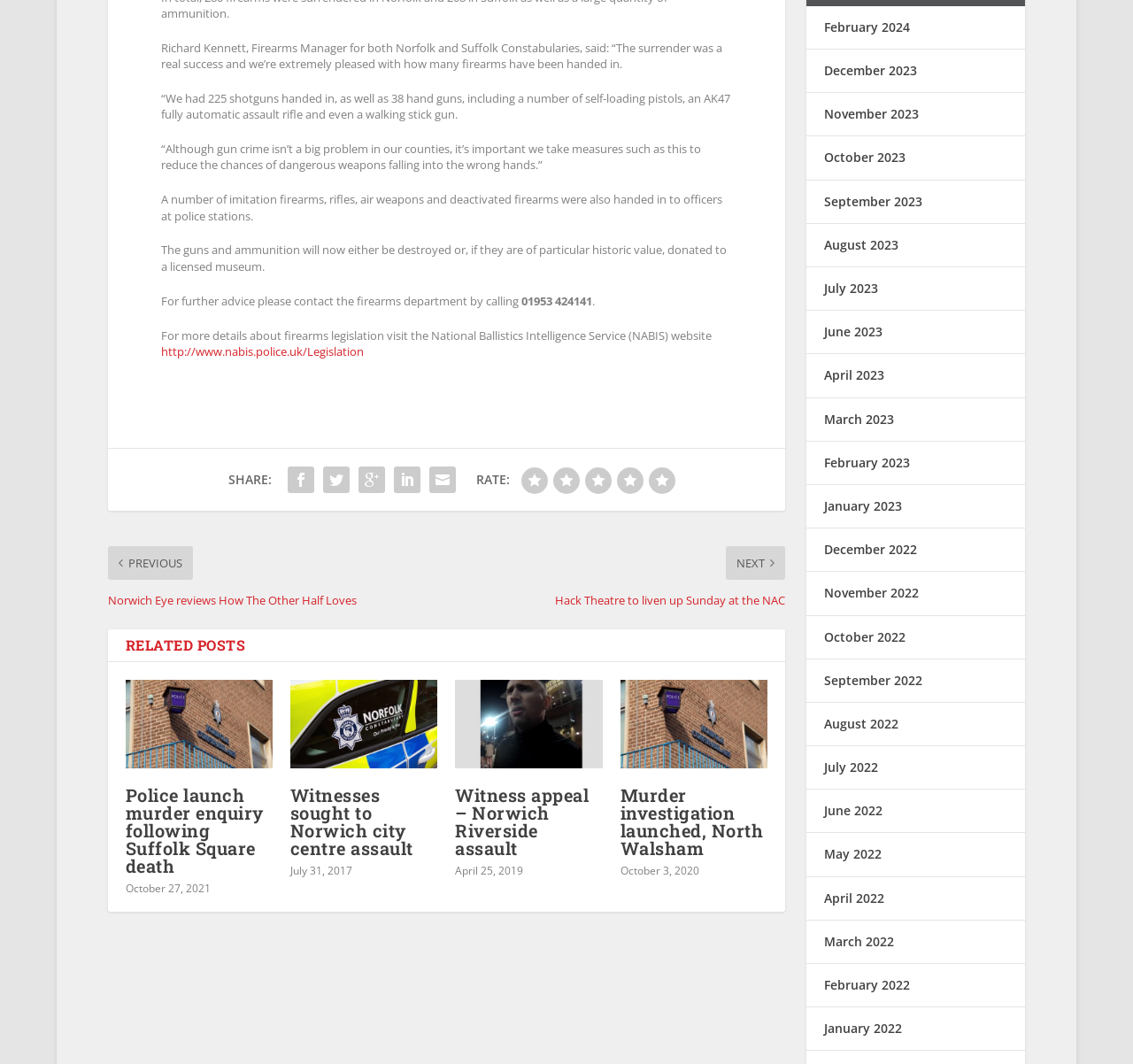Please locate the UI element described by "http://www.nabis.police.uk/Legislation" and provide its bounding box coordinates.

[0.142, 0.323, 0.321, 0.338]